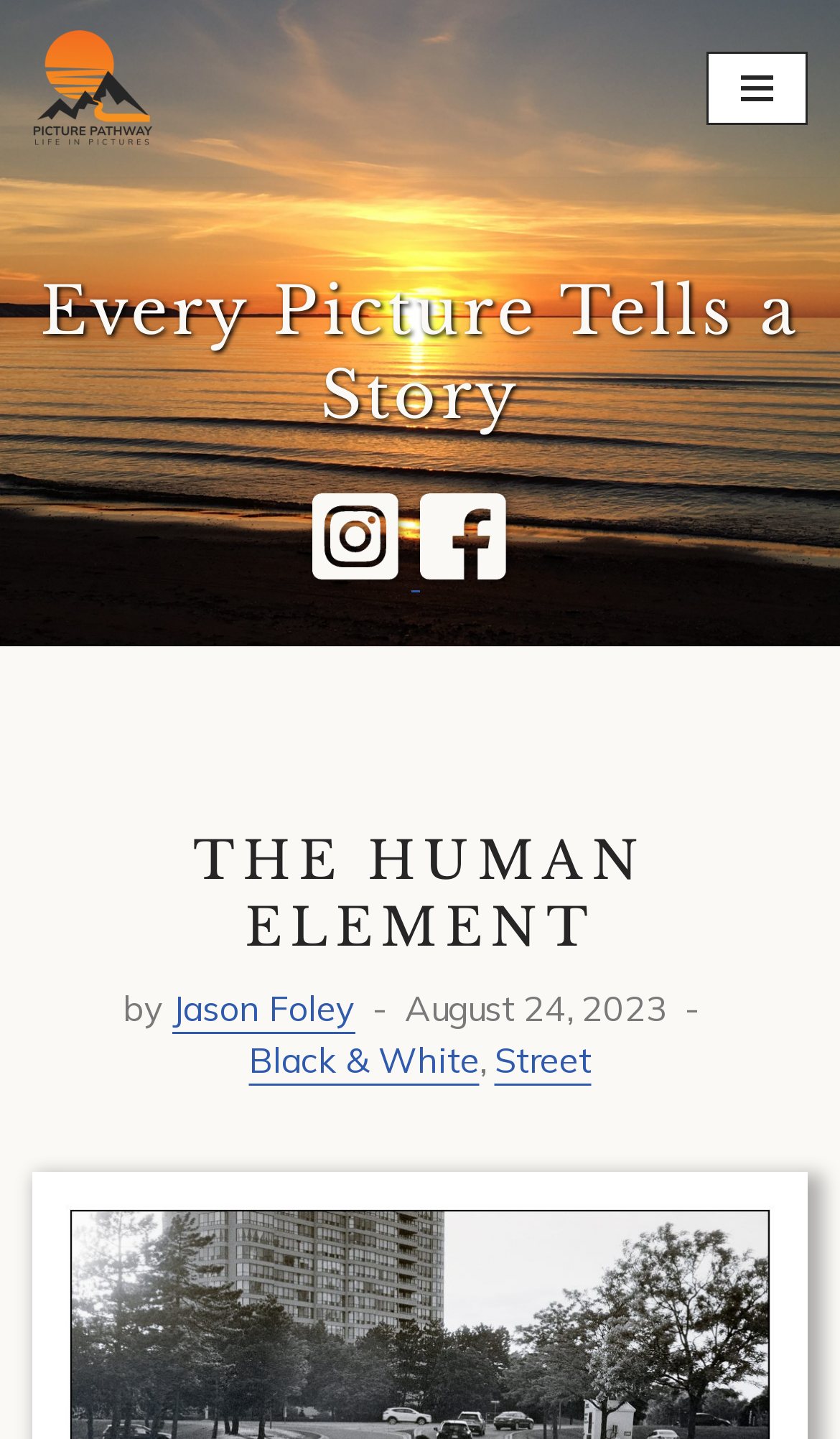Describe all significant elements and features of the webpage.

The webpage is titled "The Human Element - Picture Pathway" and has a prominent heading "Every Picture Tells a Story" near the top. Below this heading, there are two links with accompanying images, positioned side by side, taking up about half of the page's width. 

To the top-left of the page, there is a link to "Skip to content", and next to it, a link to "Picture Pathway". On the top-right, there is a button labeled "Navigation Menu". 

The main content of the page is divided into sections, with a heading "THE HUMAN ELEMENT" standing out. Below this heading, there is a byline "by Jason Foley" and a timestamp "August 24, 2023". Additionally, there are two links, "Black & White" and "Street", positioned below the byline. 

The meta description suggests that the page may be related to photography, specifically discussing the author's perspective on photographing people.